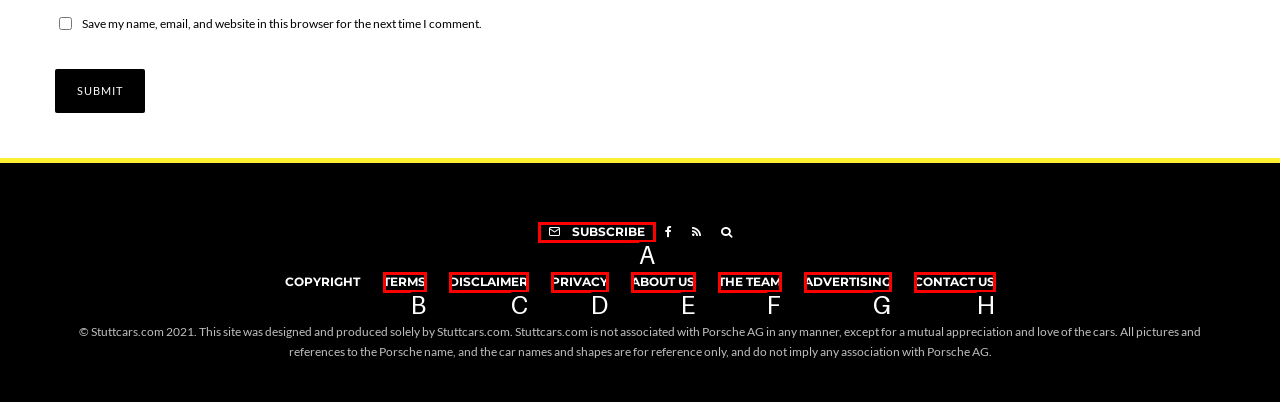From the given options, find the HTML element that fits the description: Privacy. Reply with the letter of the chosen element.

D